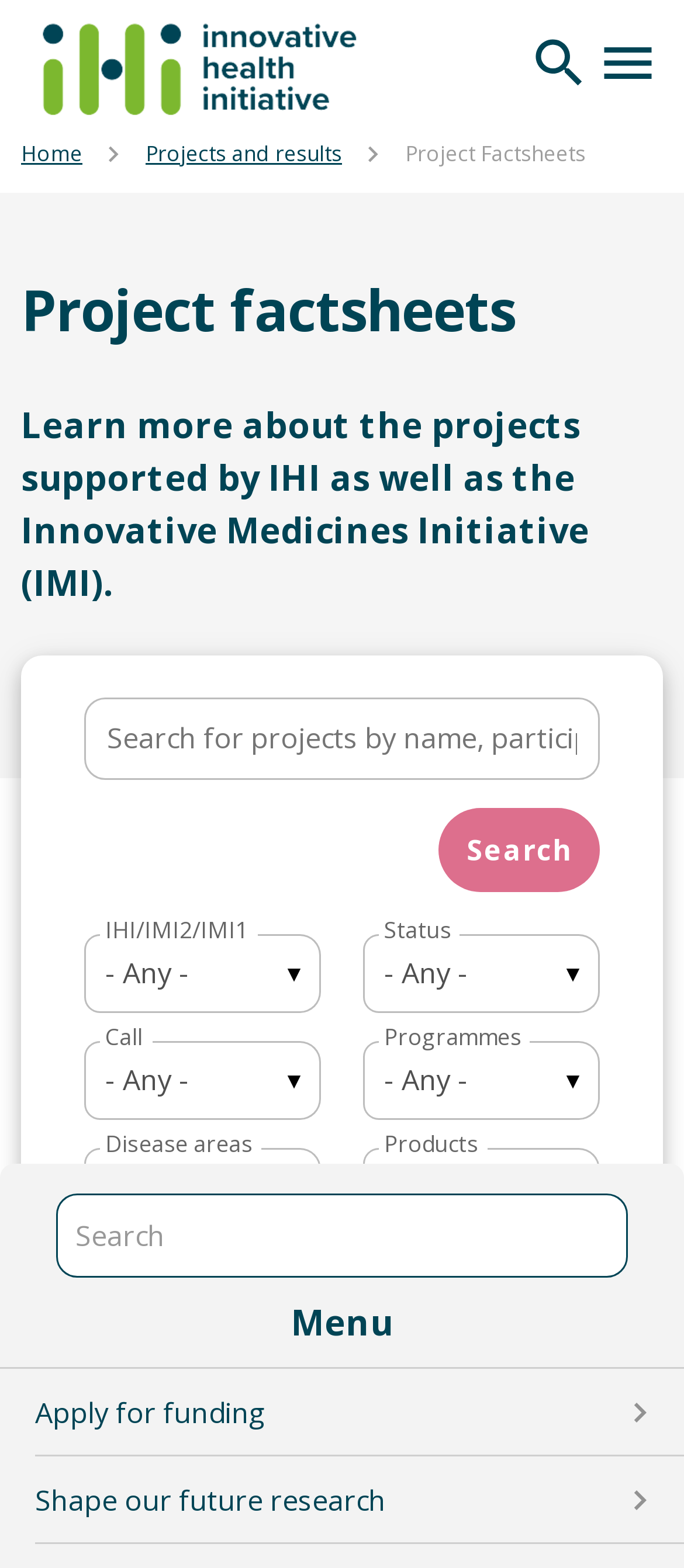Please indicate the bounding box coordinates for the clickable area to complete the following task: "View all projects". The coordinates should be specified as four float numbers between 0 and 1, i.e., [left, top, right, bottom].

[0.123, 0.886, 0.231, 0.924]